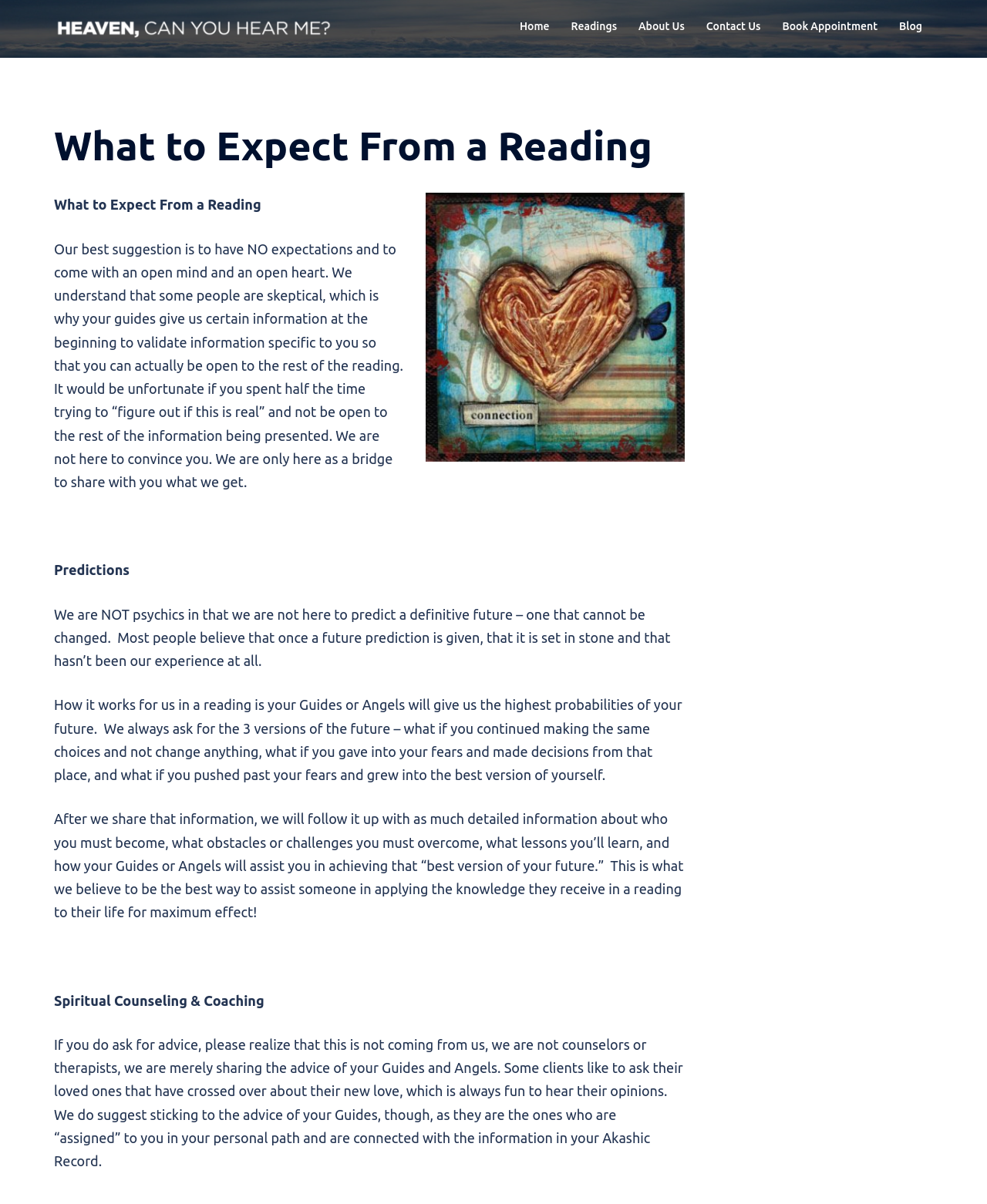Find and provide the bounding box coordinates for the UI element described with: "Blog".

[0.911, 0.015, 0.934, 0.03]